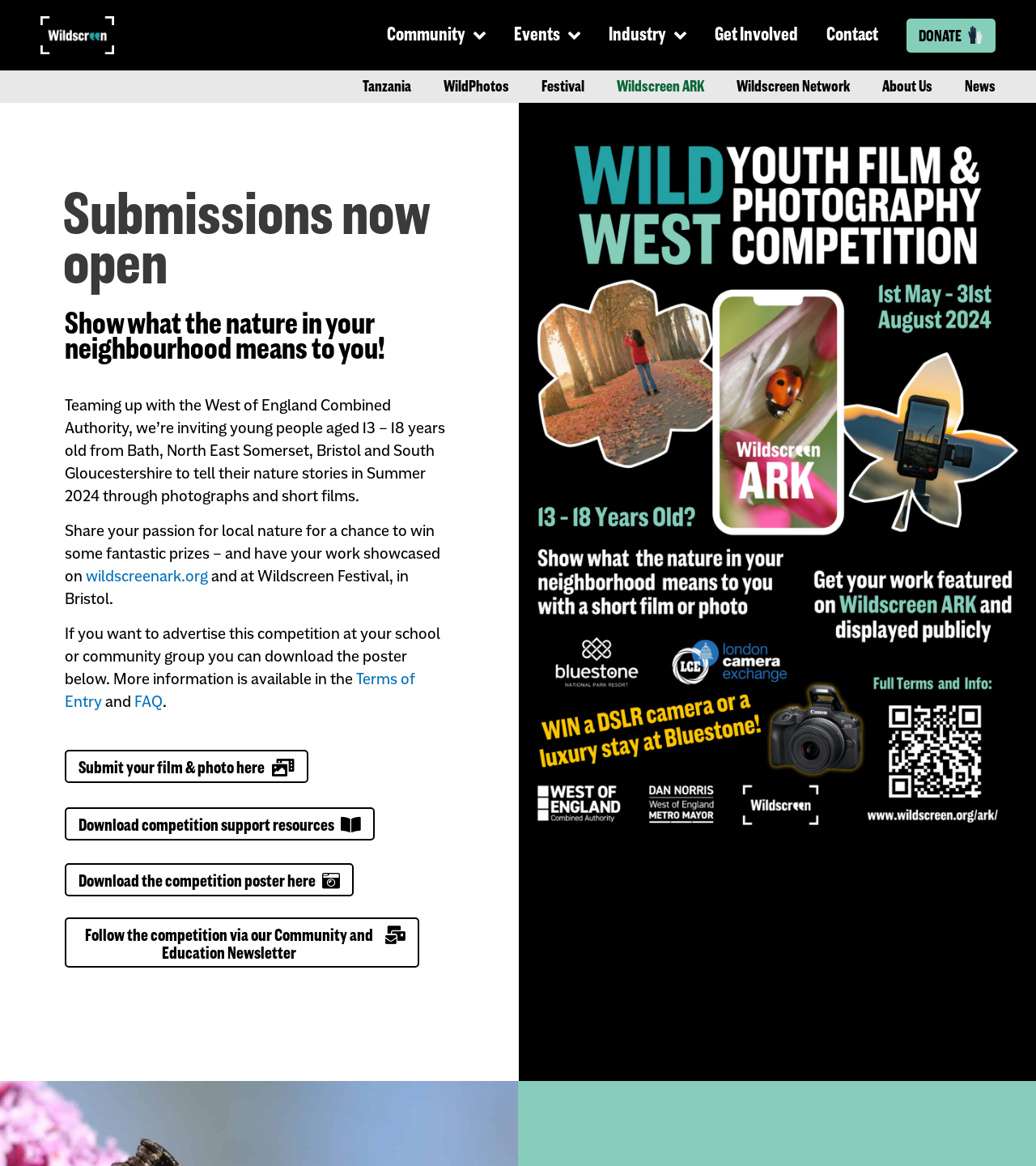Locate the bounding box coordinates of the segment that needs to be clicked to meet this instruction: "Follow the competition via the Community and Education Newsletter".

[0.062, 0.787, 0.405, 0.83]